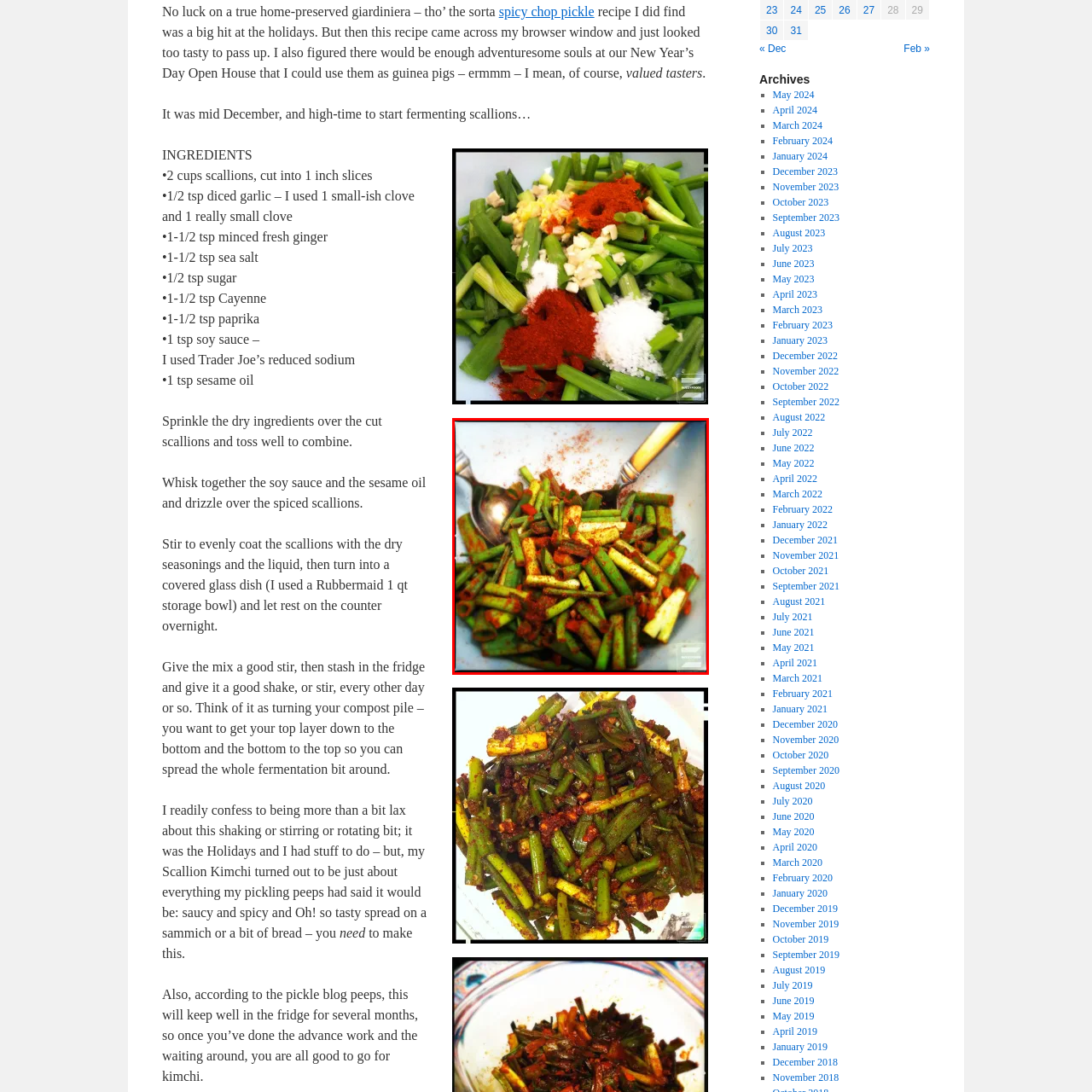Deliver a detailed account of the image that lies within the red box.

A vibrant display of fresh scallions, meticulously chopped into bite-sized pieces and seasoned with a colorful blend of spices. The scallions are liberally sprinkled with cayenne and paprika, enhancing their green hue with a tantalizing red dust. Two polished metal serving spoons rest on the edges of a large, light-colored bowl, ready for mixing or serving. This eye-catching preparation showcases the readiness of the scallions to transform into a delicious dish, hinting at potential recipes that might embrace these flavors, such as spicy pickles or kimchi. The image exudes a sense of culinary adventure, inviting viewers to explore the art of seasoning and fermentation.